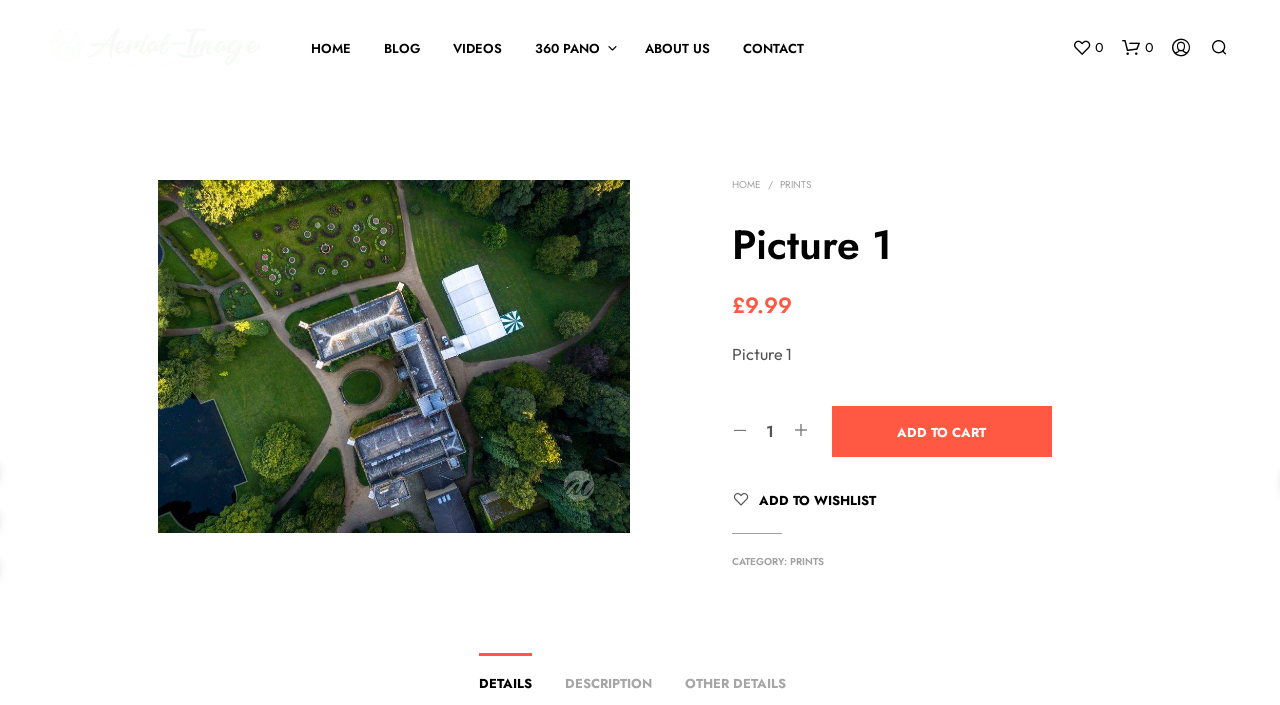Determine the bounding box coordinates for the clickable element to execute this instruction: "go to home page". Provide the coordinates as four float numbers between 0 and 1, i.e., [left, top, right, bottom].

[0.231, 0.055, 0.286, 0.083]